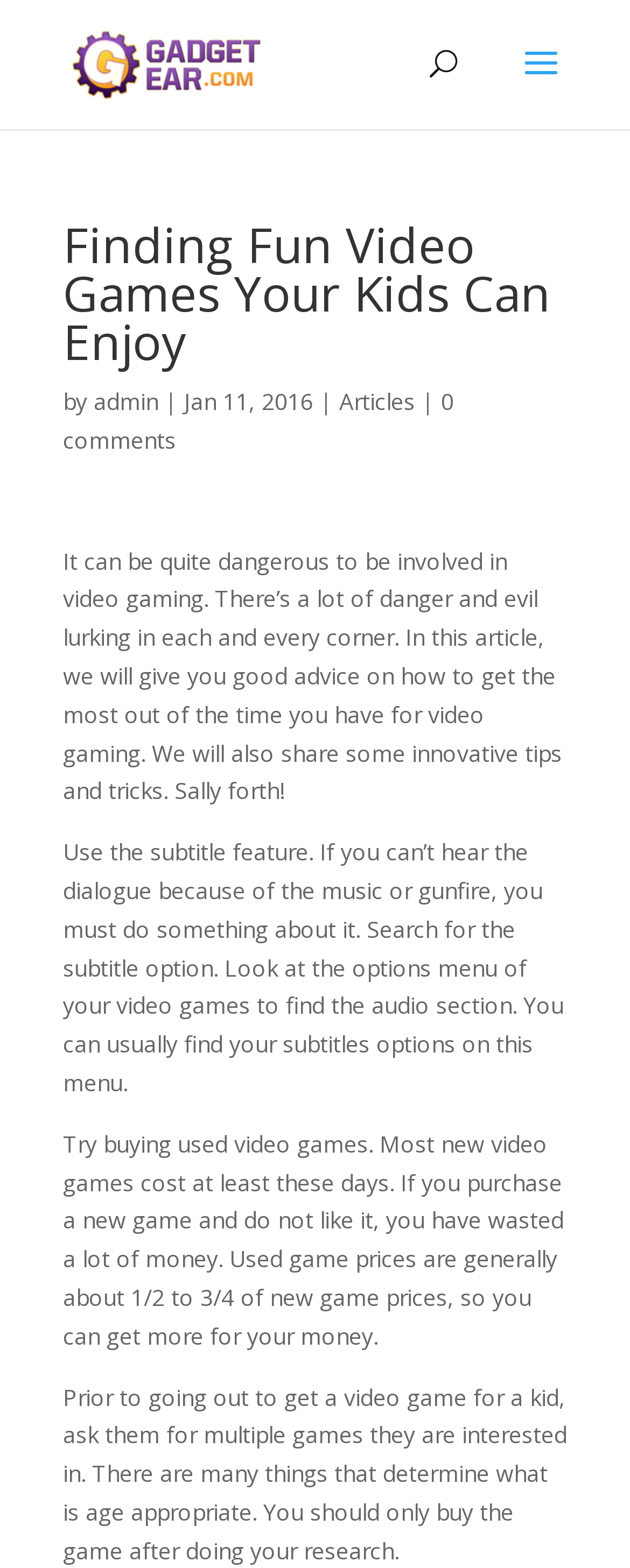For the given element description alt="Gadgets Gizmos Accessories", determine the bounding box coordinates of the UI element. The coordinates should follow the format (top-left x, top-left y, bottom-right x, bottom-right y) and be within the range of 0 to 1.

[0.11, 0.03, 0.418, 0.049]